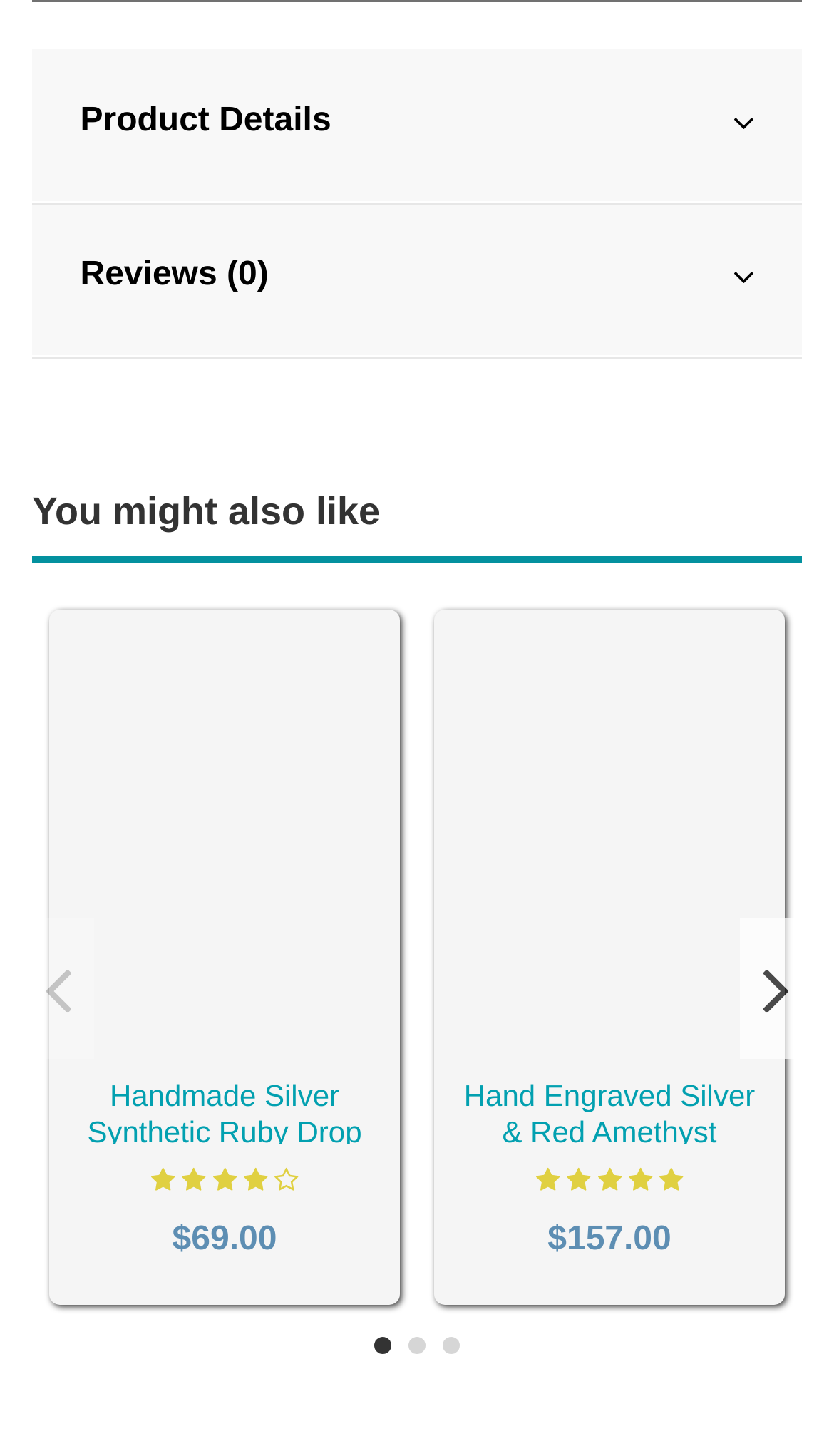Specify the bounding box coordinates of the area to click in order to follow the given instruction: "Zoom in the map."

None